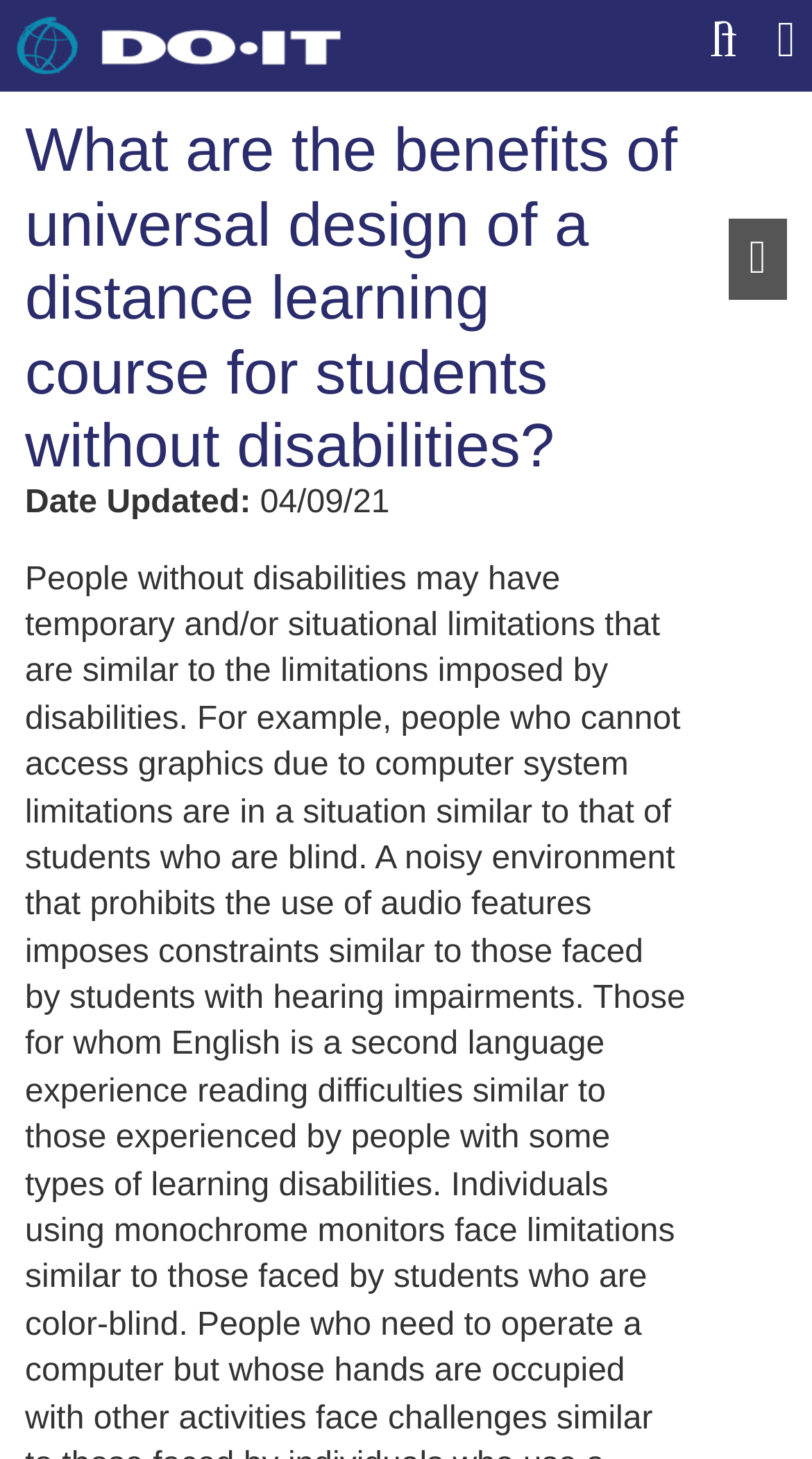Identify the main heading from the webpage and provide its text content.

What are the benefits of universal design of a distance learning course for students without disabilities?